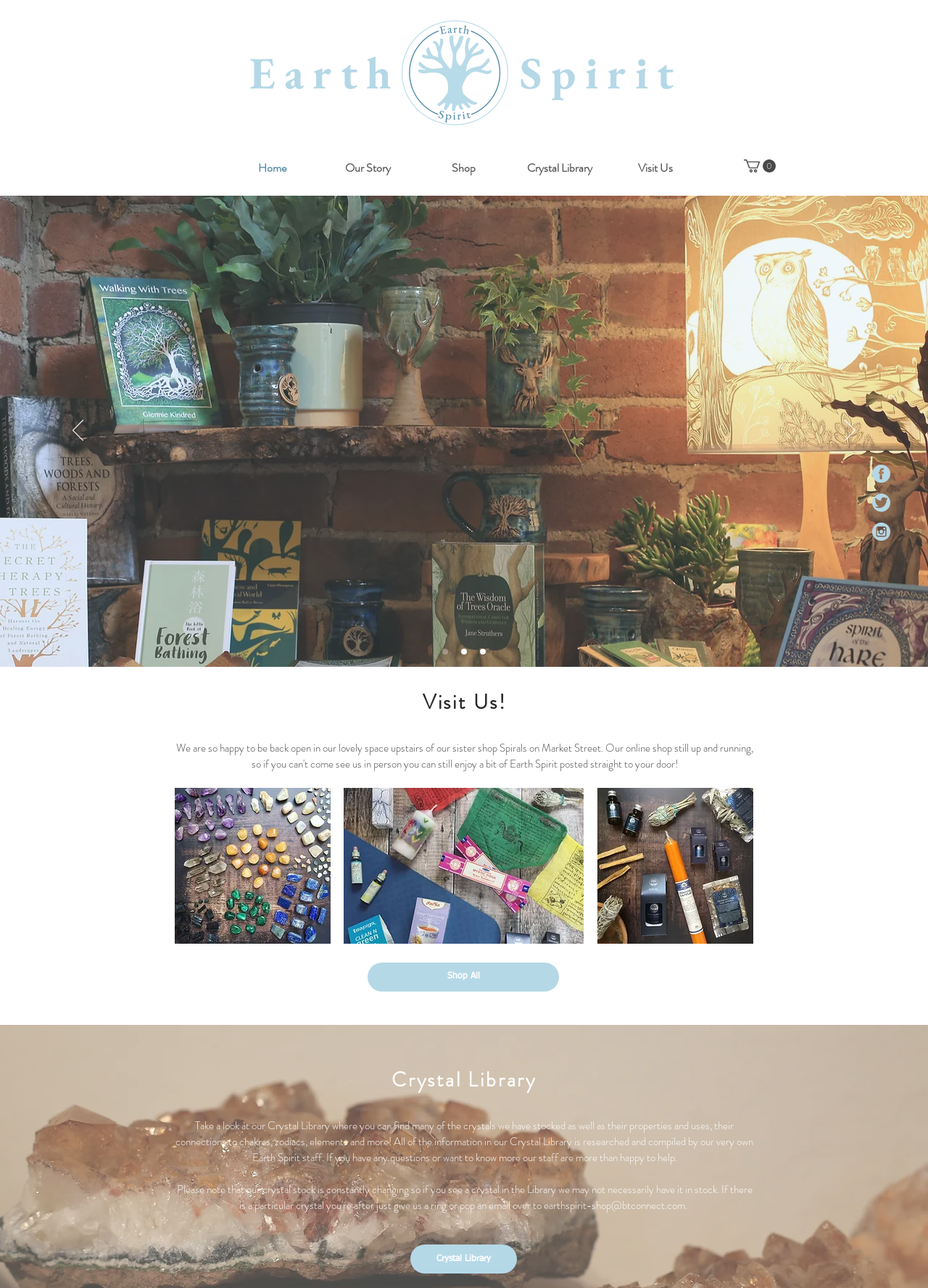Write a detailed summary of the webpage, including text, images, and layout.

The webpage is for Earth Spirit, a spiritual and holistic shop based in Hebden Bridge. At the top, there is a heading with the shop's name, accompanied by a logo image on the right. Below the heading, there is a navigation menu with links to different sections of the website, including Home, Our Story, Shop, Crystal Library, and Visit Us.

On the top right, there is a cart button with an icon, indicating that the website has an e-commerce feature. Next to the cart button, there are social media links to Facebook, Twitter, and Instagram.

The main content of the webpage is divided into sections. The first section is a slideshow with a previous and next button, allowing users to navigate through the images. The slideshow takes up the full width of the page.

Below the slideshow, there is a section with a heading "Visit Us!" and a paragraph of text describing the shop's physical location and online presence. This section also features three images.

The next section has a heading "Shop All" with a link to the shop's product catalog. Below this, there is a section dedicated to the Crystal Library, with a heading and a paragraph of text describing the library's content and purpose. This section also features a link to the Crystal Library.

Throughout the webpage, there are several images, including the logo, social media icons, slideshow images, and product images. The overall layout is organized, with clear headings and concise text, making it easy to navigate and find information.